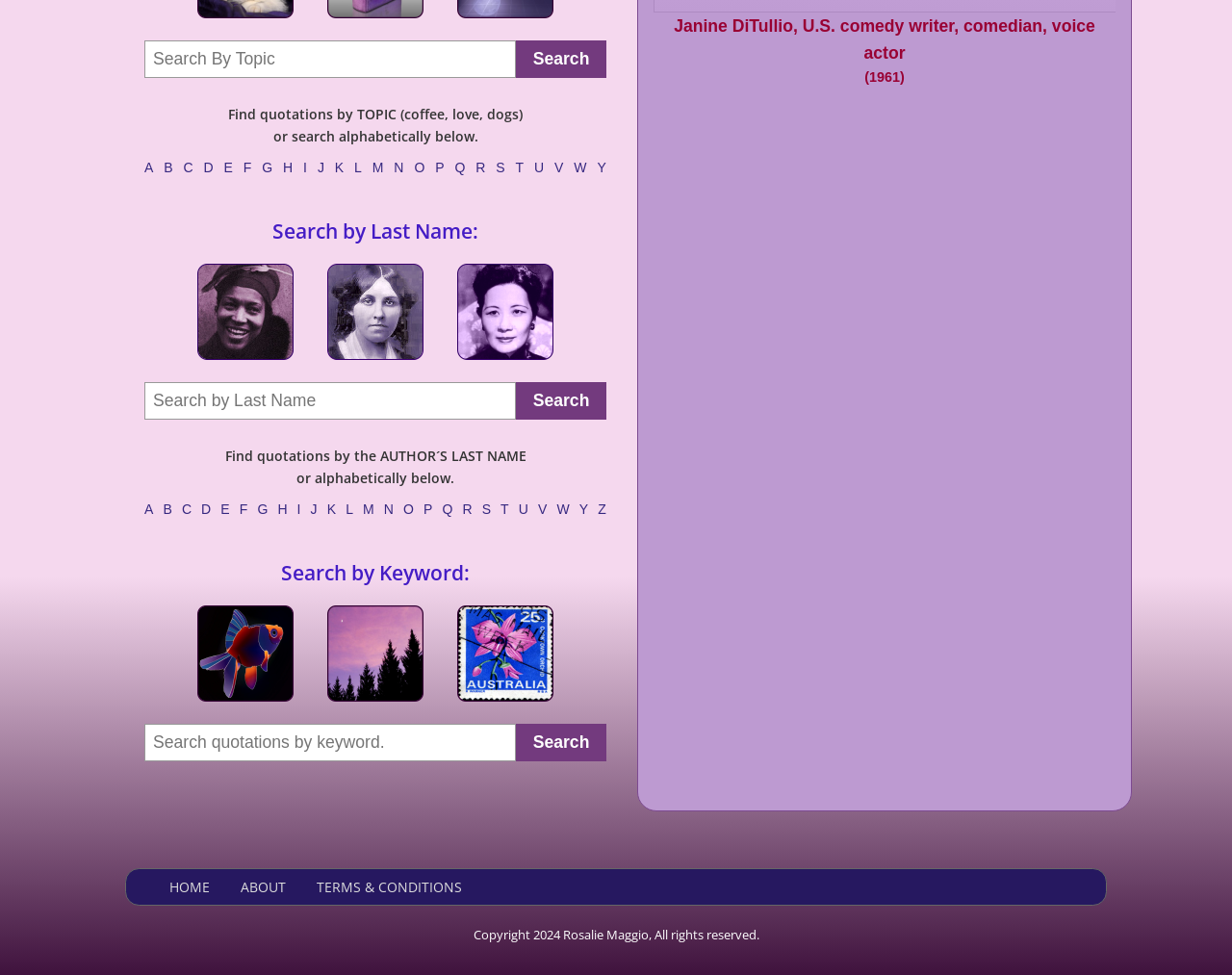Using the format (top-left x, top-left y, bottom-right x, bottom-right y), and given the element description, identify the bounding box coordinates within the screenshot: Search

[0.419, 0.392, 0.492, 0.431]